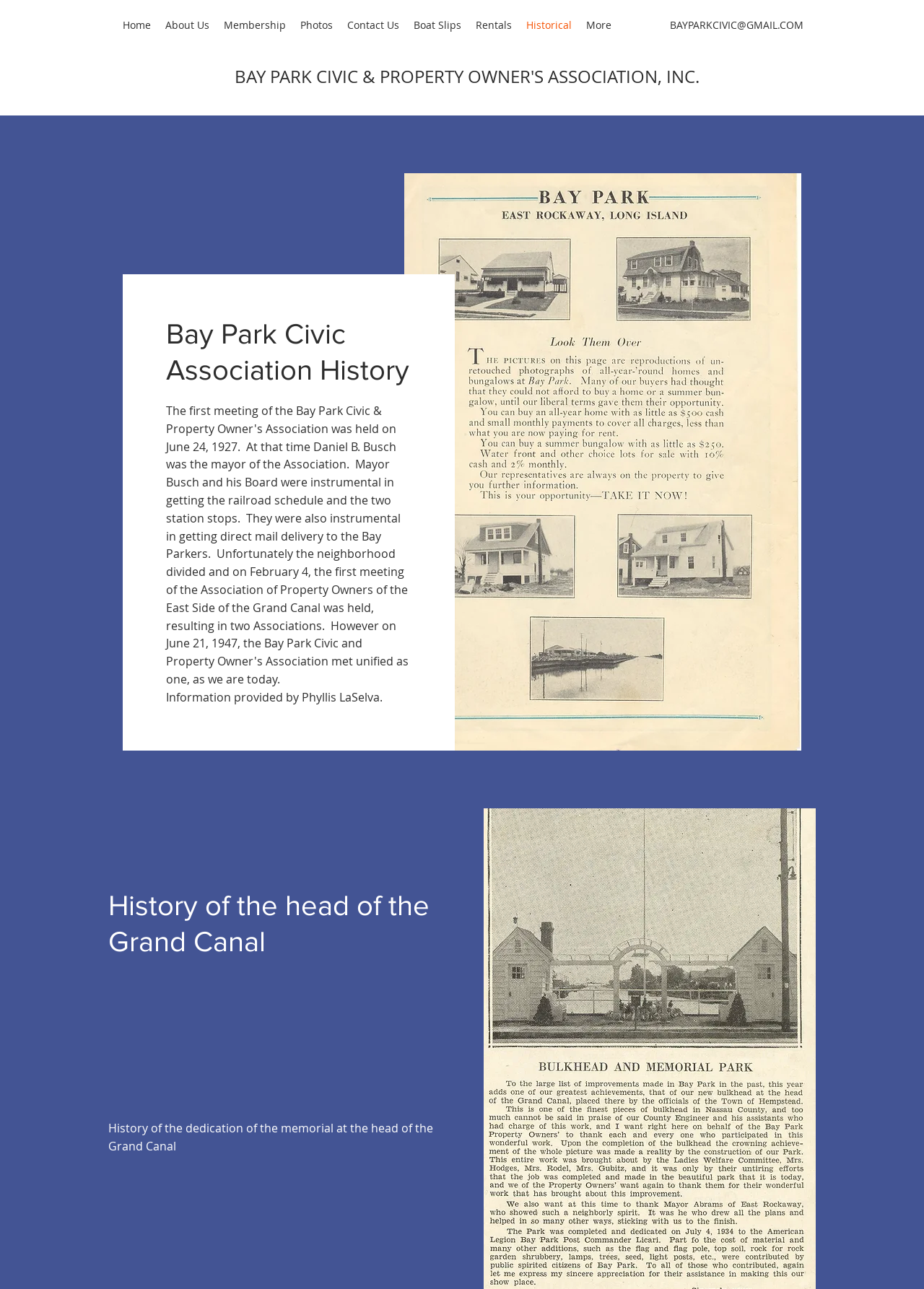What is the email address provided on the webpage?
Kindly offer a comprehensive and detailed response to the question.

The email address is provided as a link at the top right corner of the webpage, which can be used to contact the association.